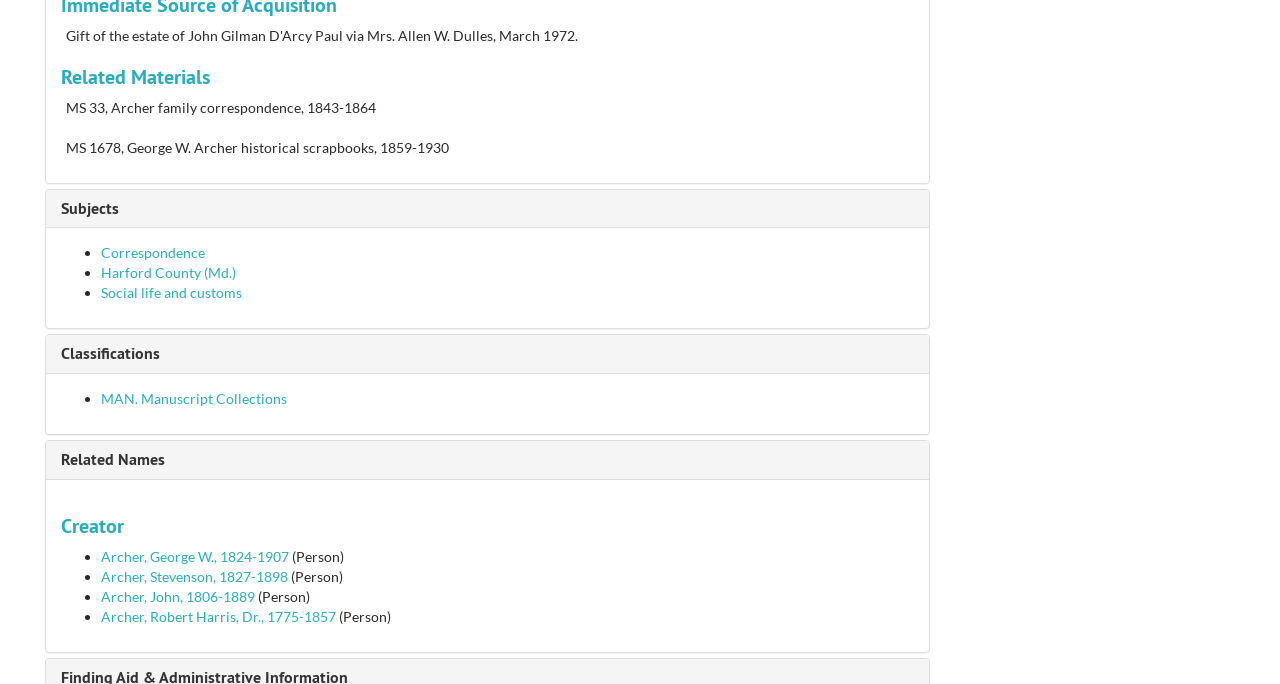Locate the bounding box of the user interface element based on this description: "China".

None